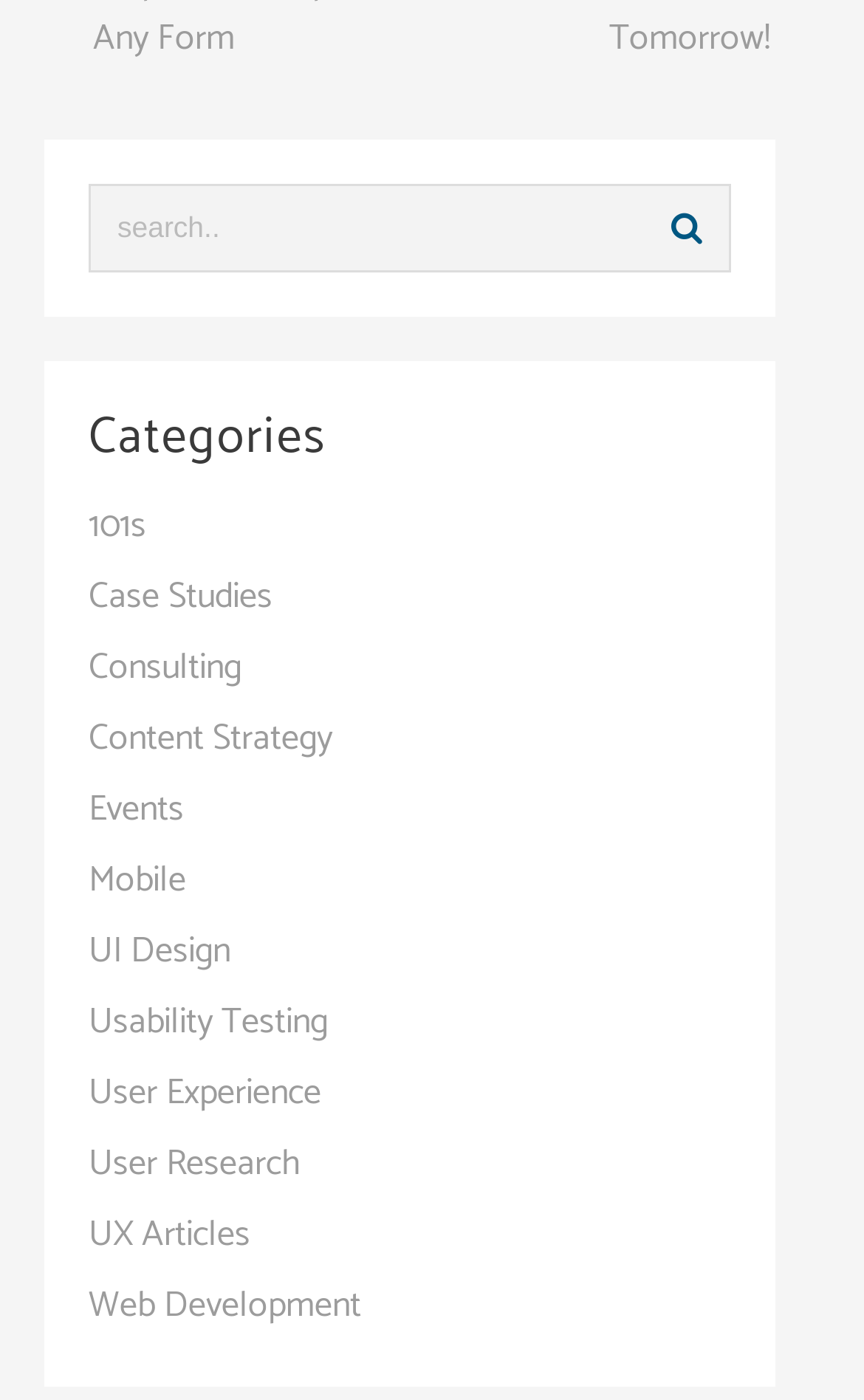Please specify the bounding box coordinates of the clickable section necessary to execute the following command: "go to Categories".

[0.103, 0.289, 0.846, 0.336]